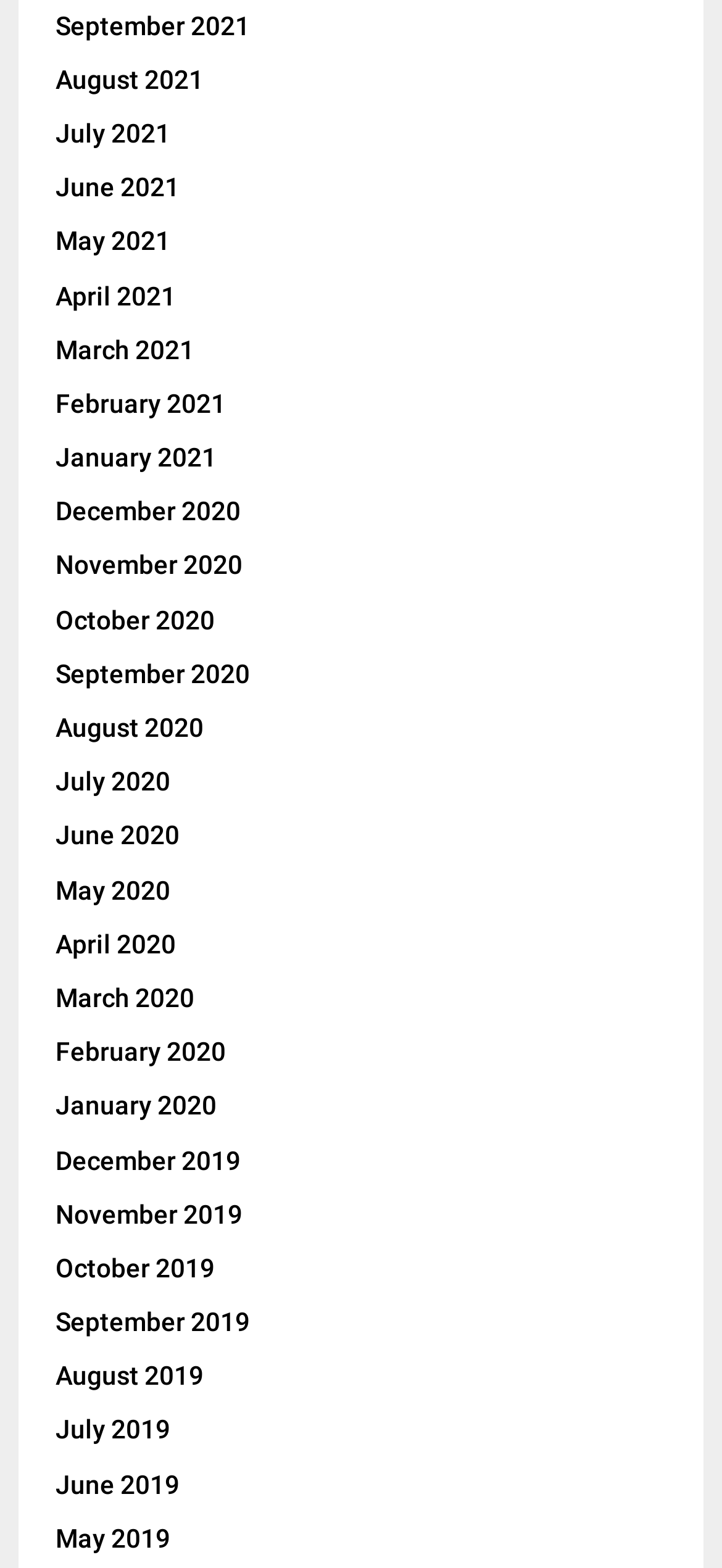Provide a one-word or short-phrase response to the question:
How many months are listed in 2021?

12